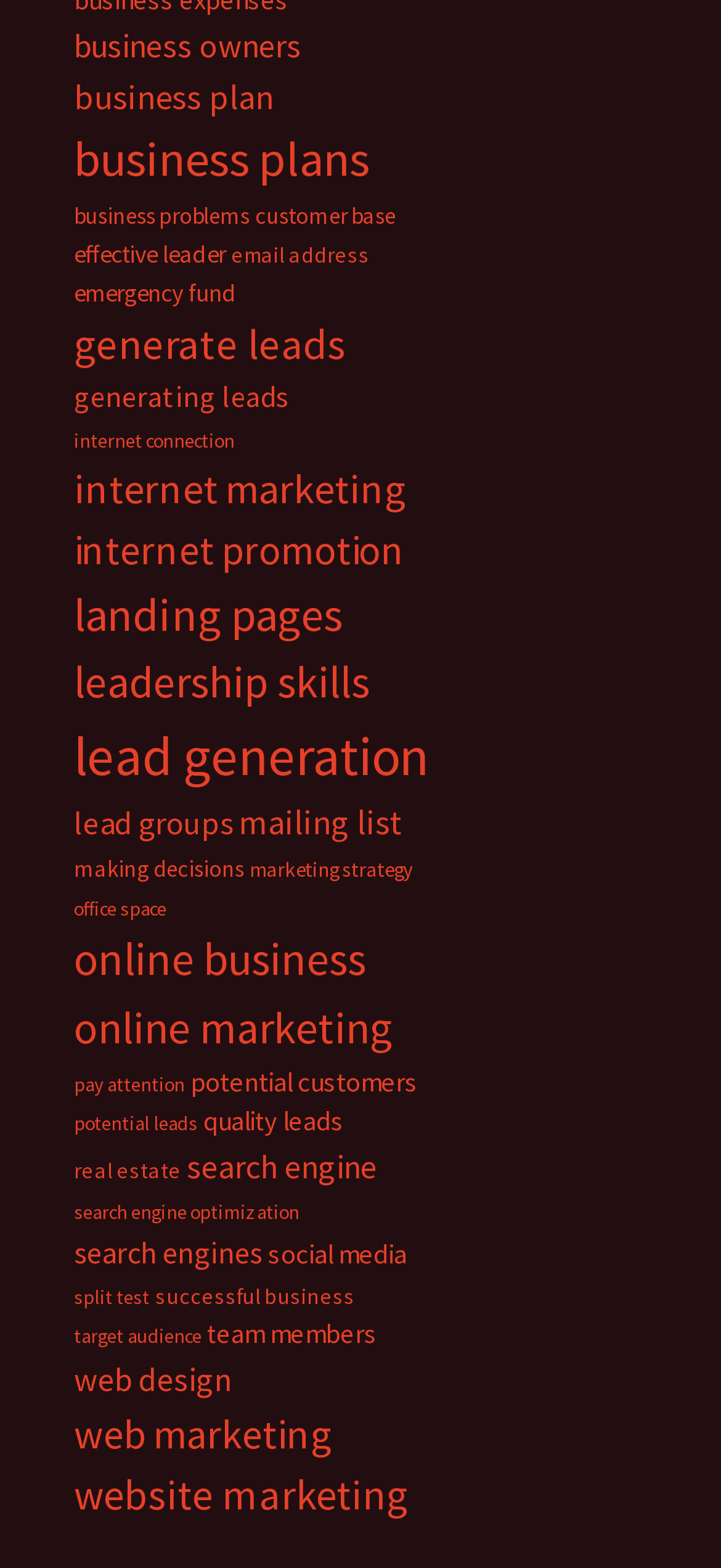What is the most popular topic related to business?
Provide a detailed and well-explained answer to the question.

Based on the webpage, I can see that there are multiple links related to business, and the link with the most items is 'lead generation' with 274 items, which suggests that it is the most popular topic related to business.